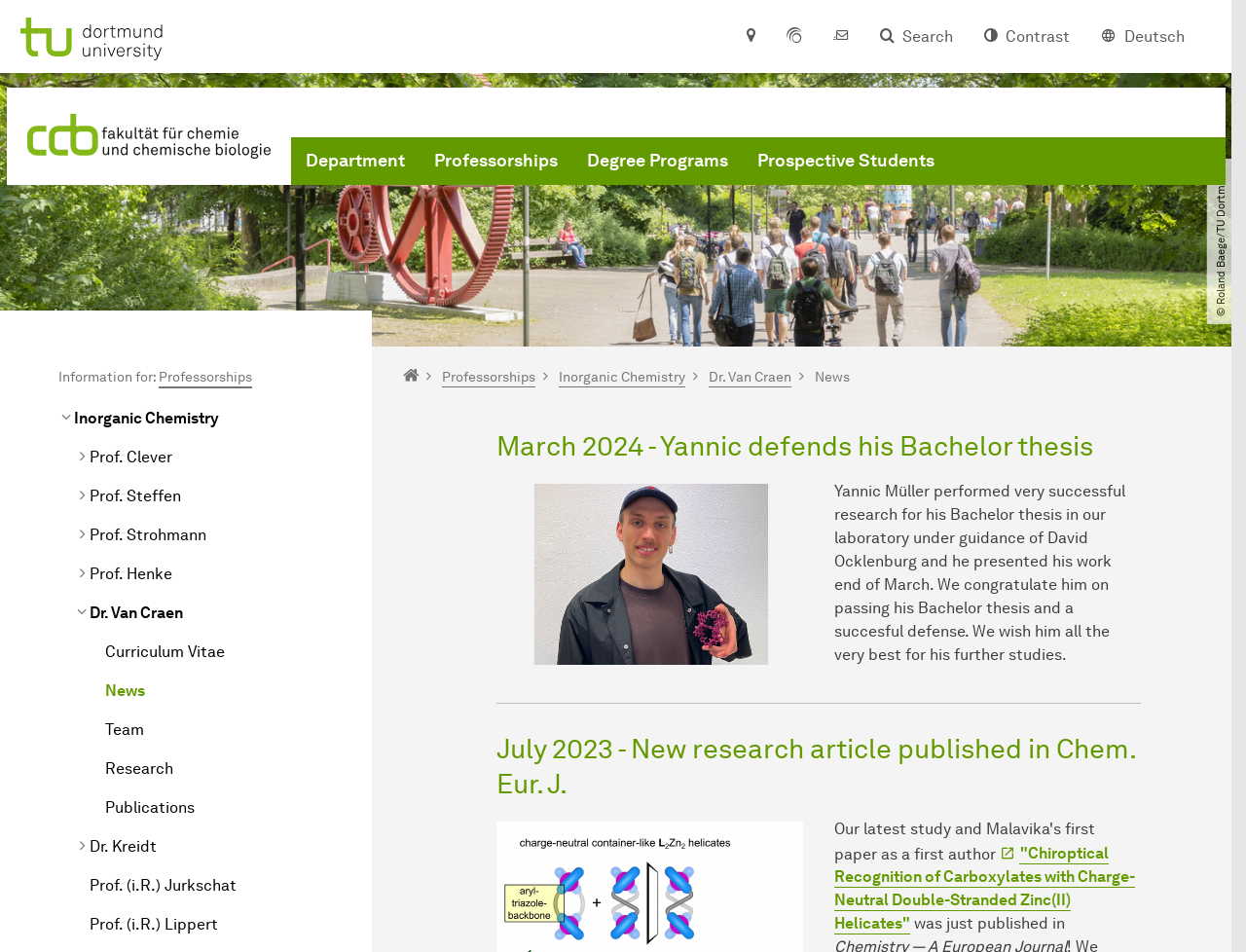Could you locate the bounding box coordinates for the section that should be clicked to accomplish this task: "Read the article about Yannic defending his Bachelor thesis".

[0.398, 0.508, 0.645, 0.698]